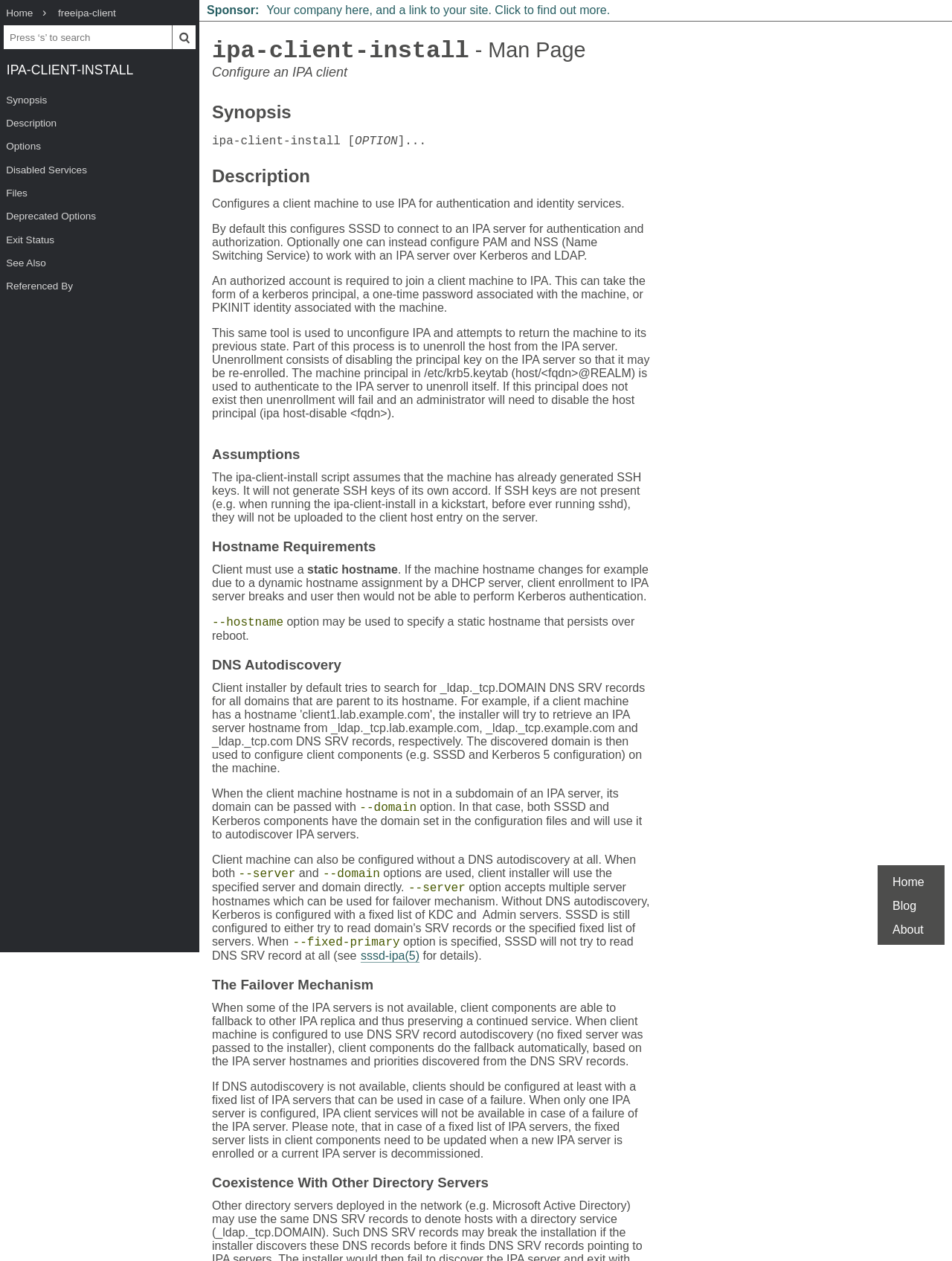Can you locate the main headline on this webpage and provide its text content?

ipa-client-install - Man Page